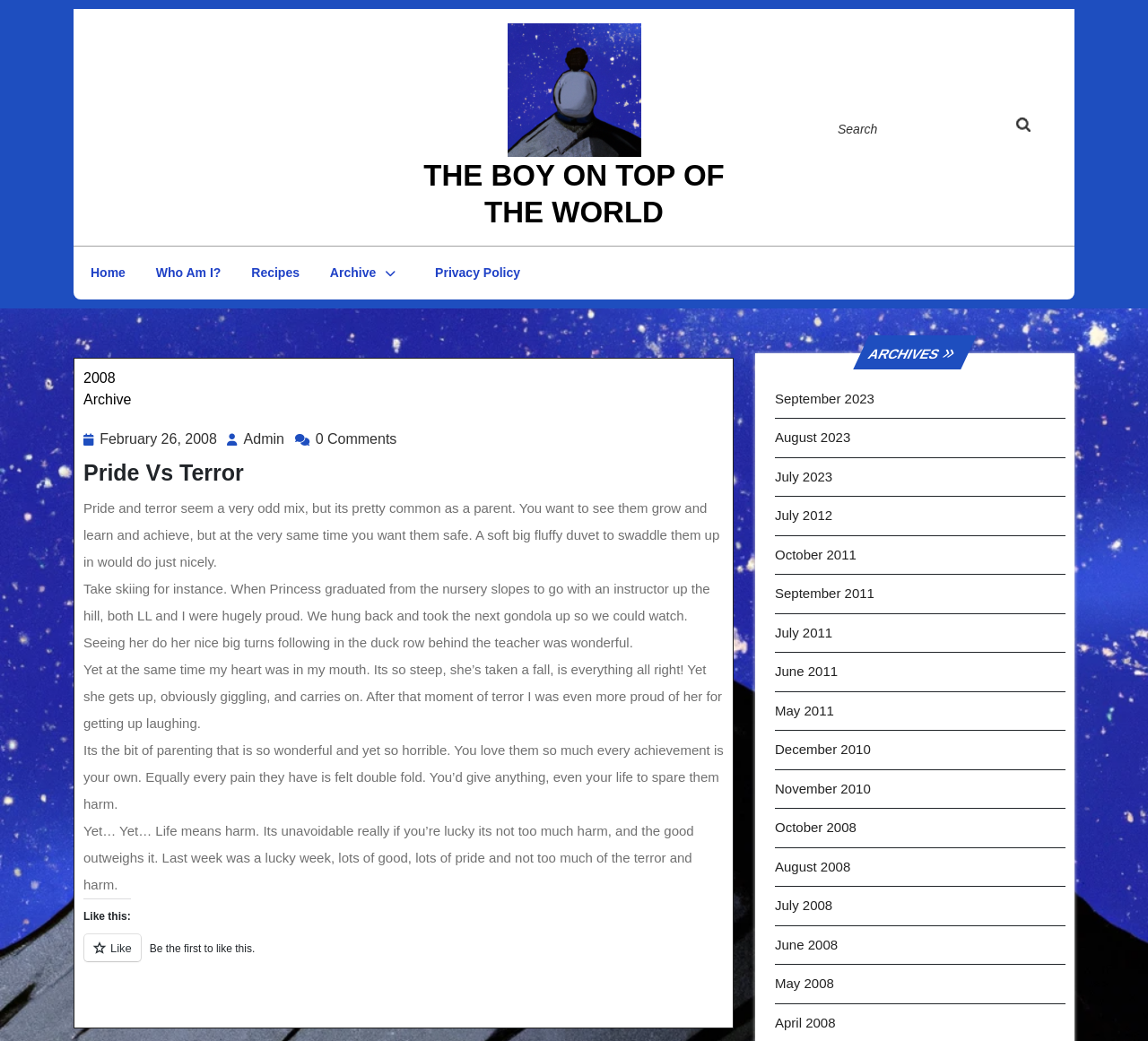What is the author's attitude towards parenting? Based on the image, give a response in one word or a short phrase.

Protective